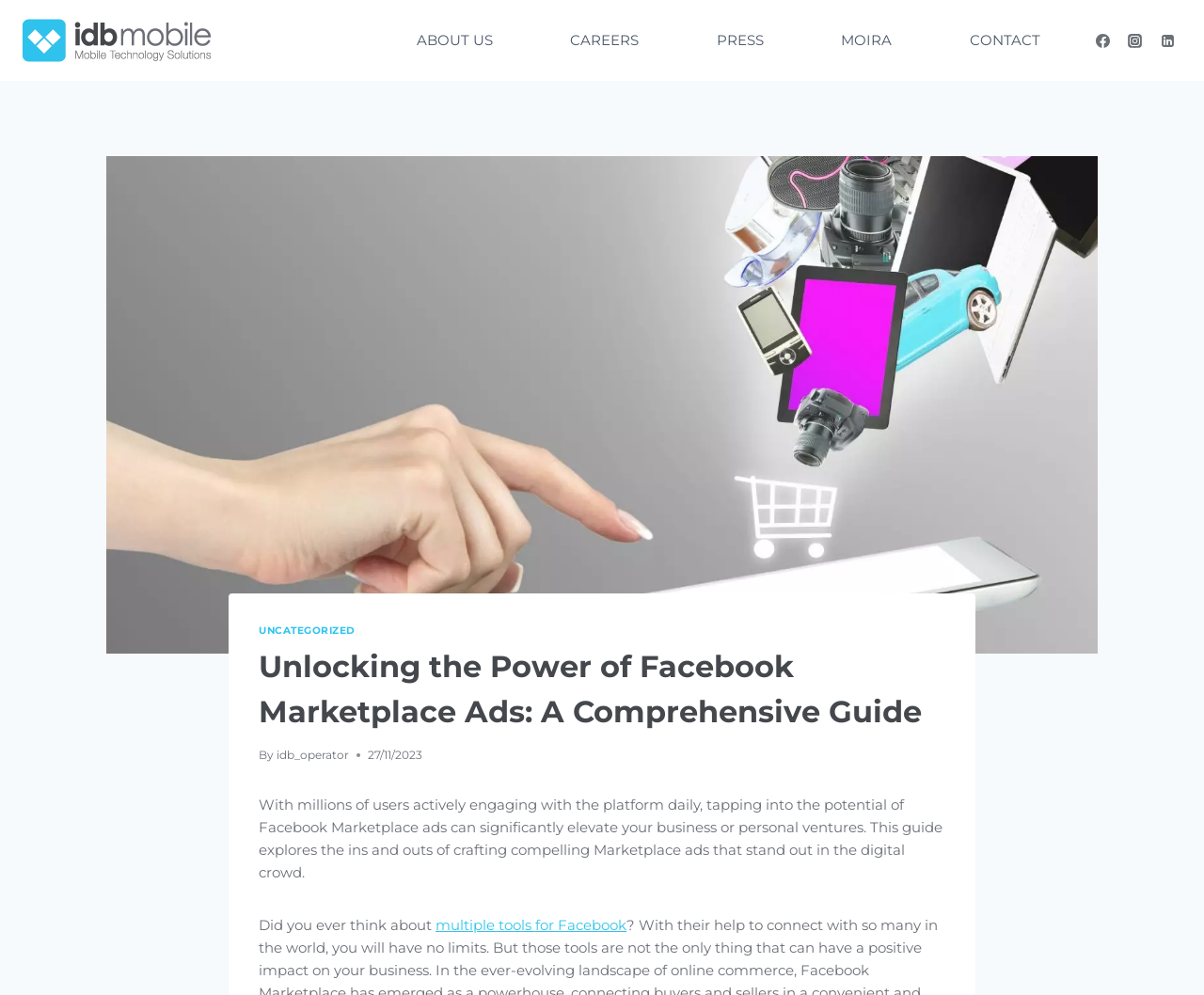What is the purpose of Facebook Marketplace ads?
Kindly offer a detailed explanation using the data available in the image.

According to the text, 'tapping into the potential of Facebook Marketplace ads can significantly elevate your business or personal ventures', the purpose of Facebook Marketplace ads is to elevate business.